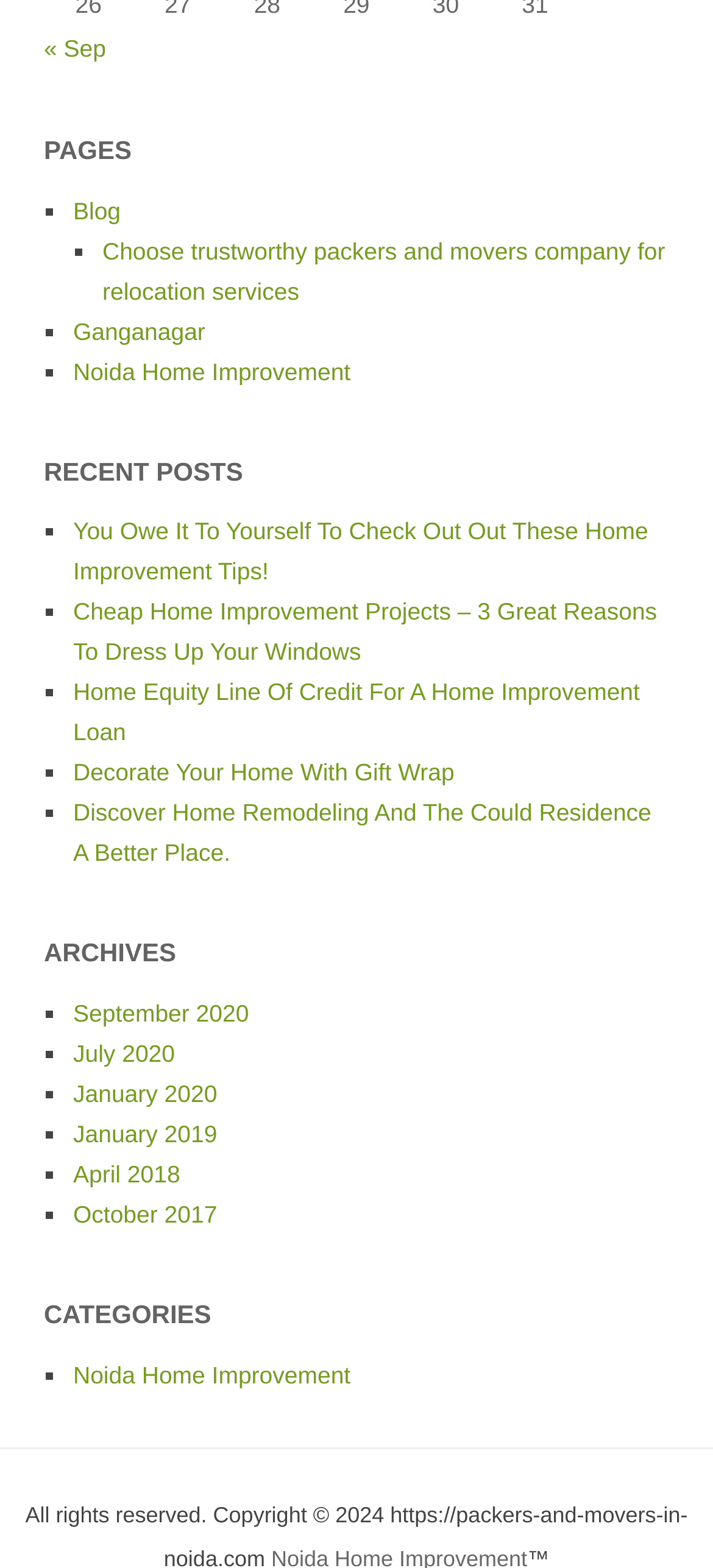Provide a brief response using a word or short phrase to this question:
What is the category of the link 'Noida Home Improvement'?

CATEGORIES